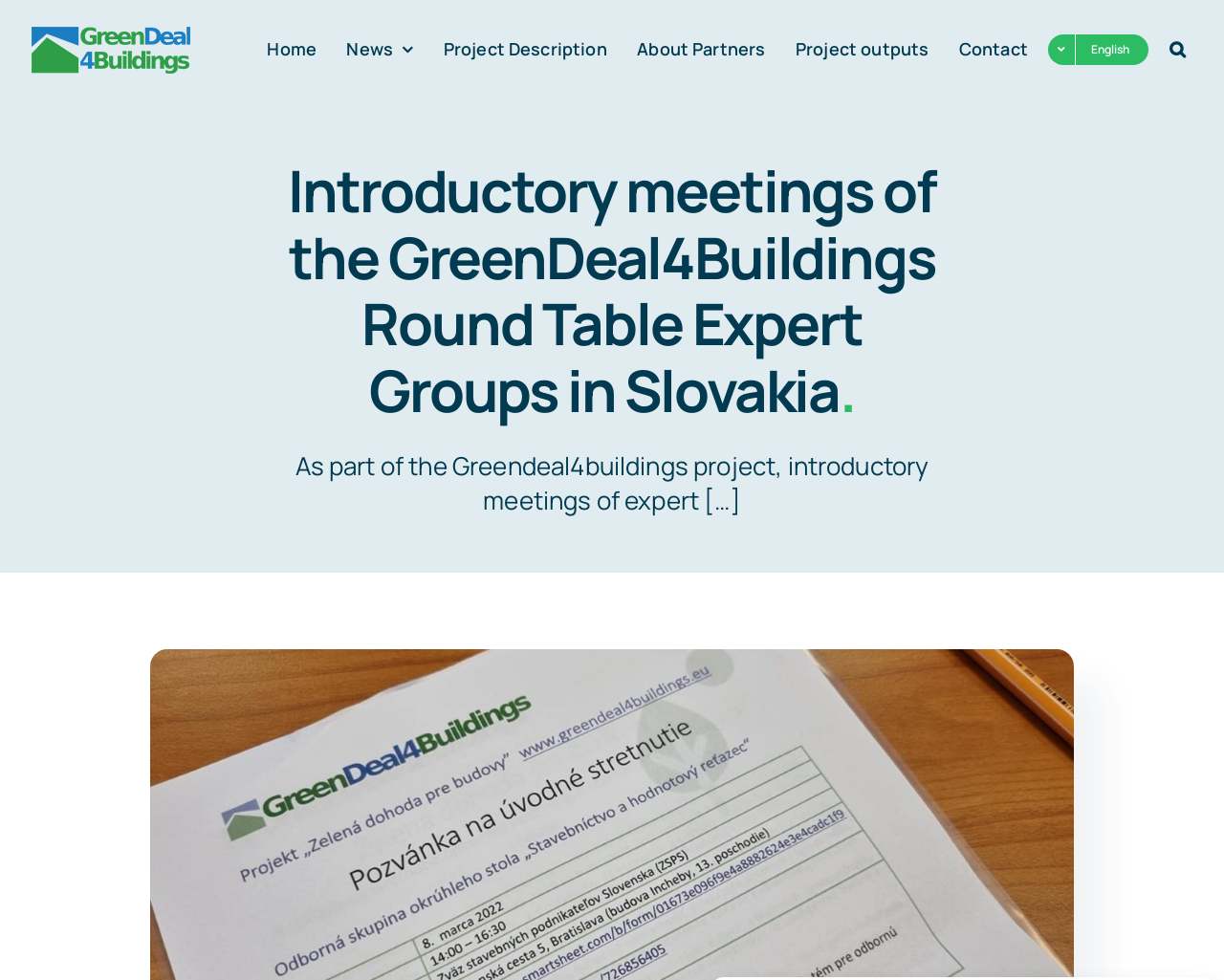Show the bounding box coordinates of the element that should be clicked to complete the task: "view news".

[0.275, 0.027, 0.346, 0.074]